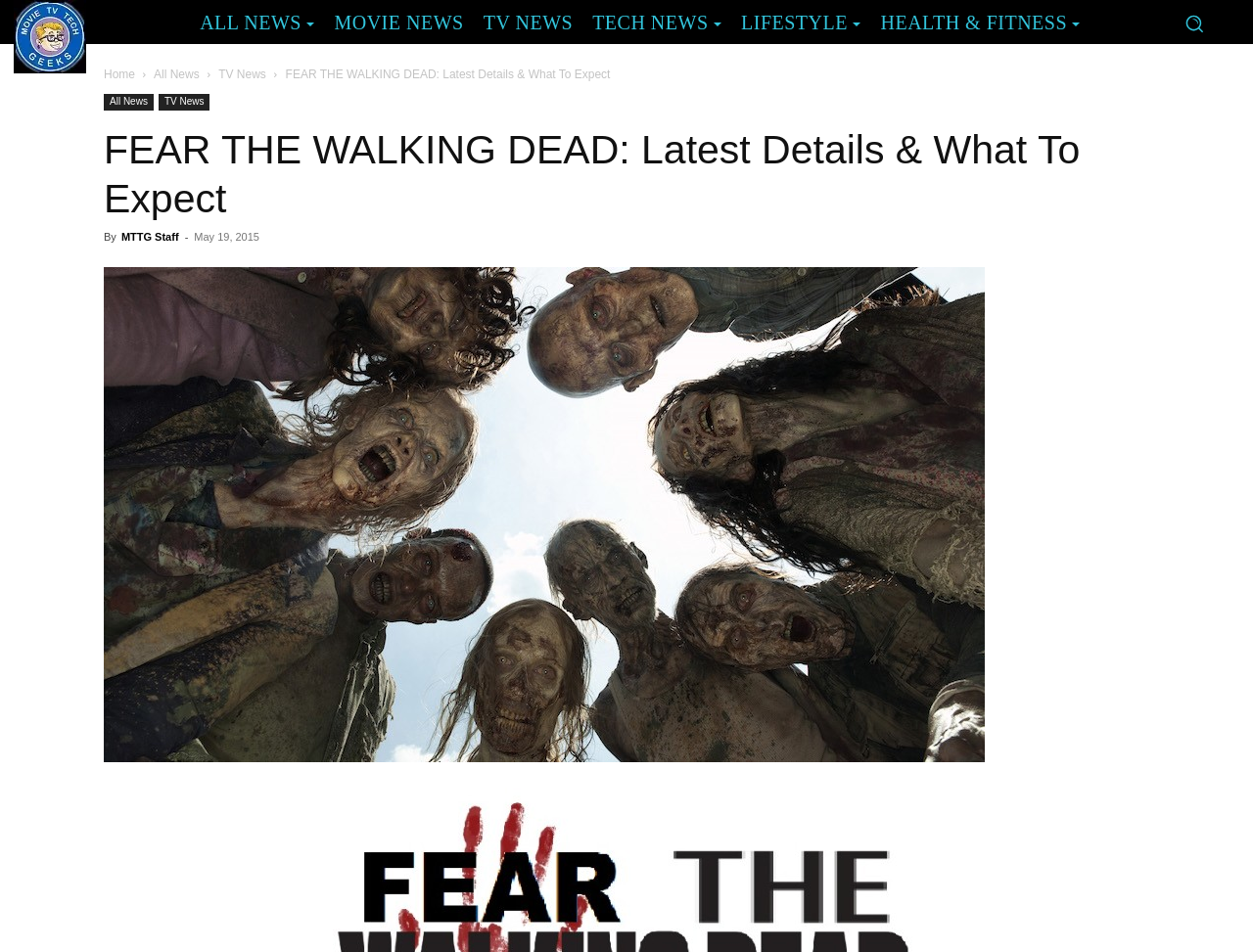Please determine the bounding box coordinates of the element to click in order to execute the following instruction: "Visit Stacey's story". The coordinates should be four float numbers between 0 and 1, specified as [left, top, right, bottom].

None